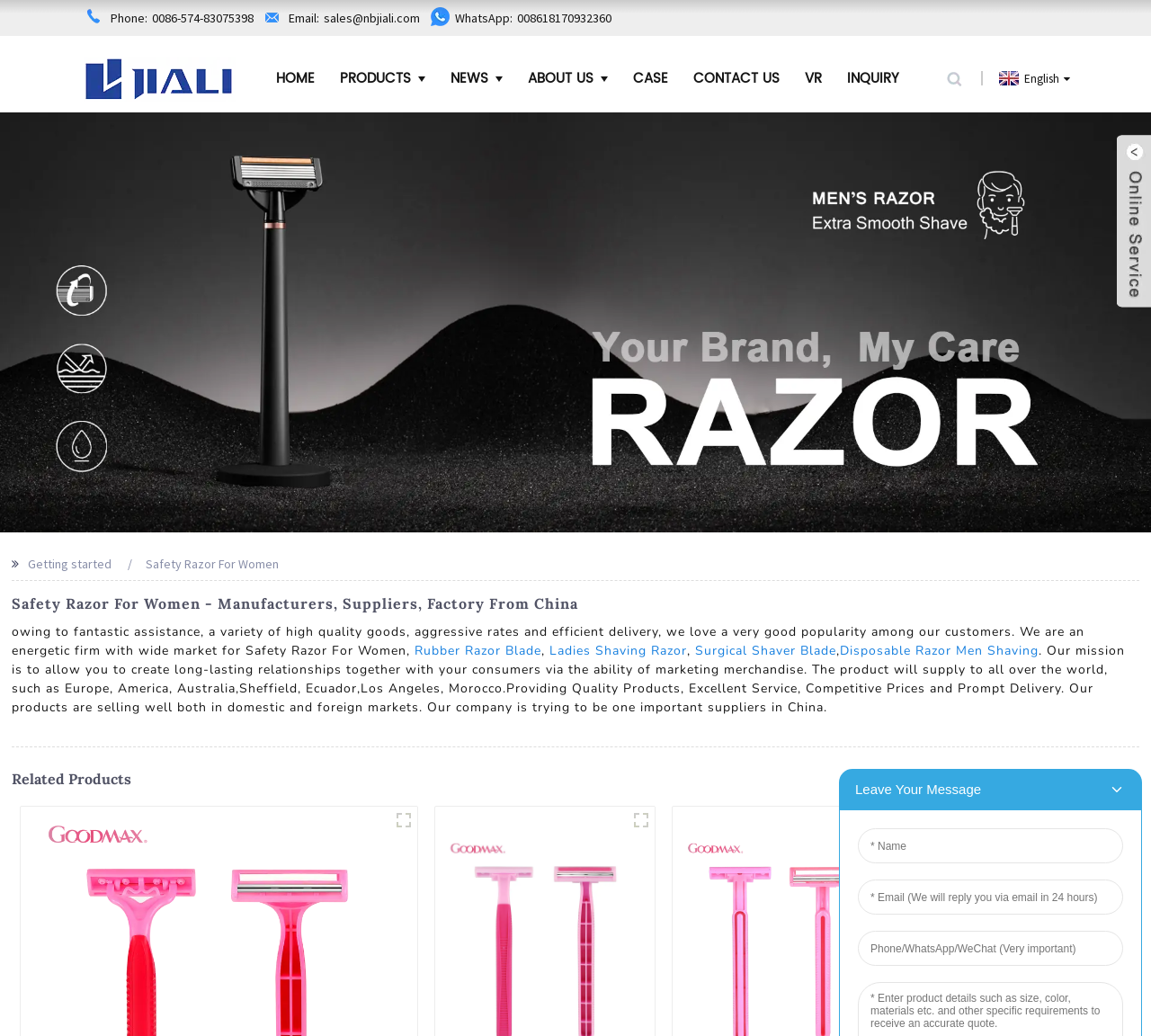Please find the bounding box coordinates of the clickable region needed to complete the following instruction: "Navigate to the HOME page". The bounding box coordinates must consist of four float numbers between 0 and 1, i.e., [left, top, right, bottom].

[0.24, 0.065, 0.274, 0.087]